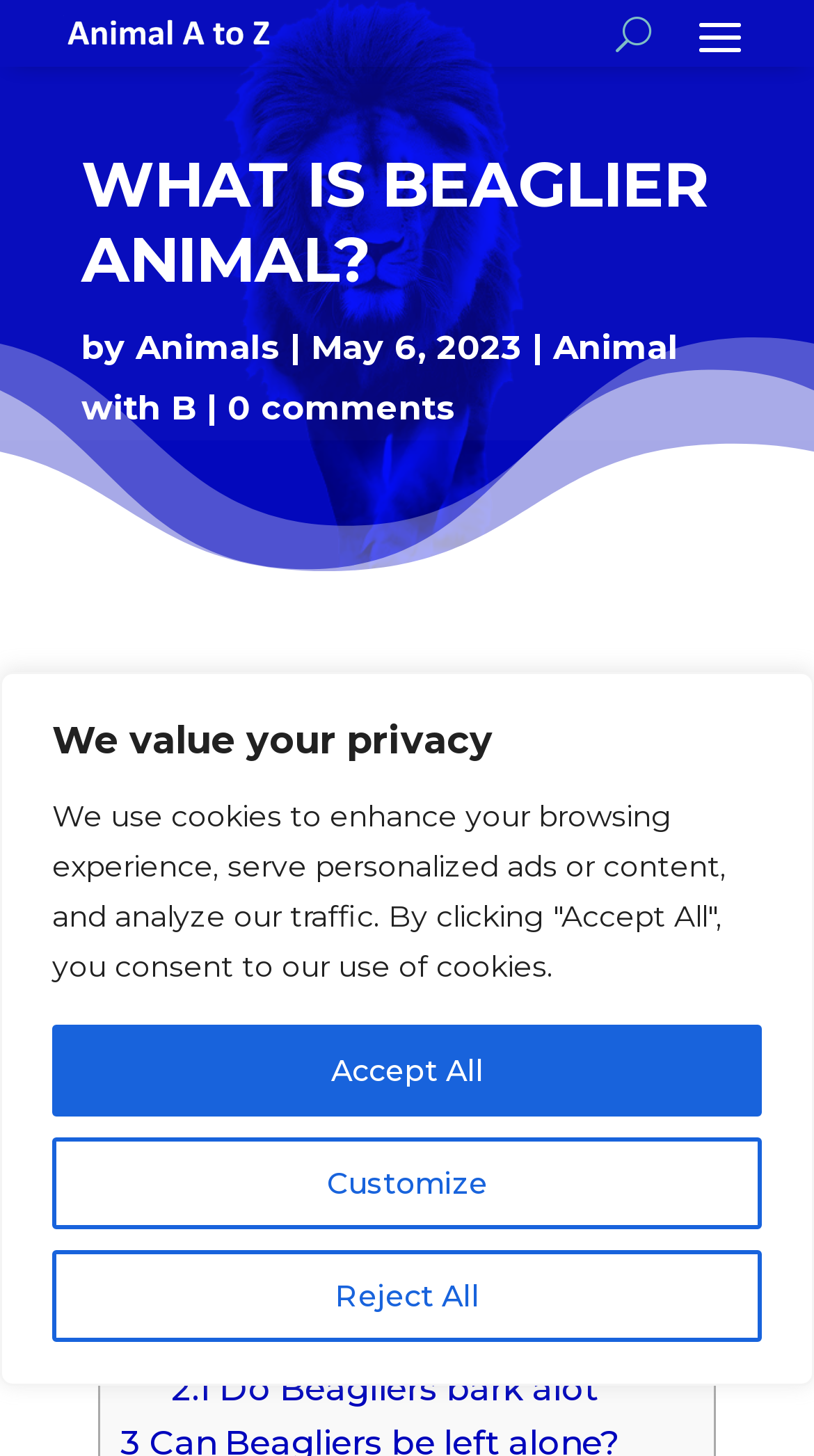What is the author of the article?
Please look at the screenshot and answer in one word or a short phrase.

Animals